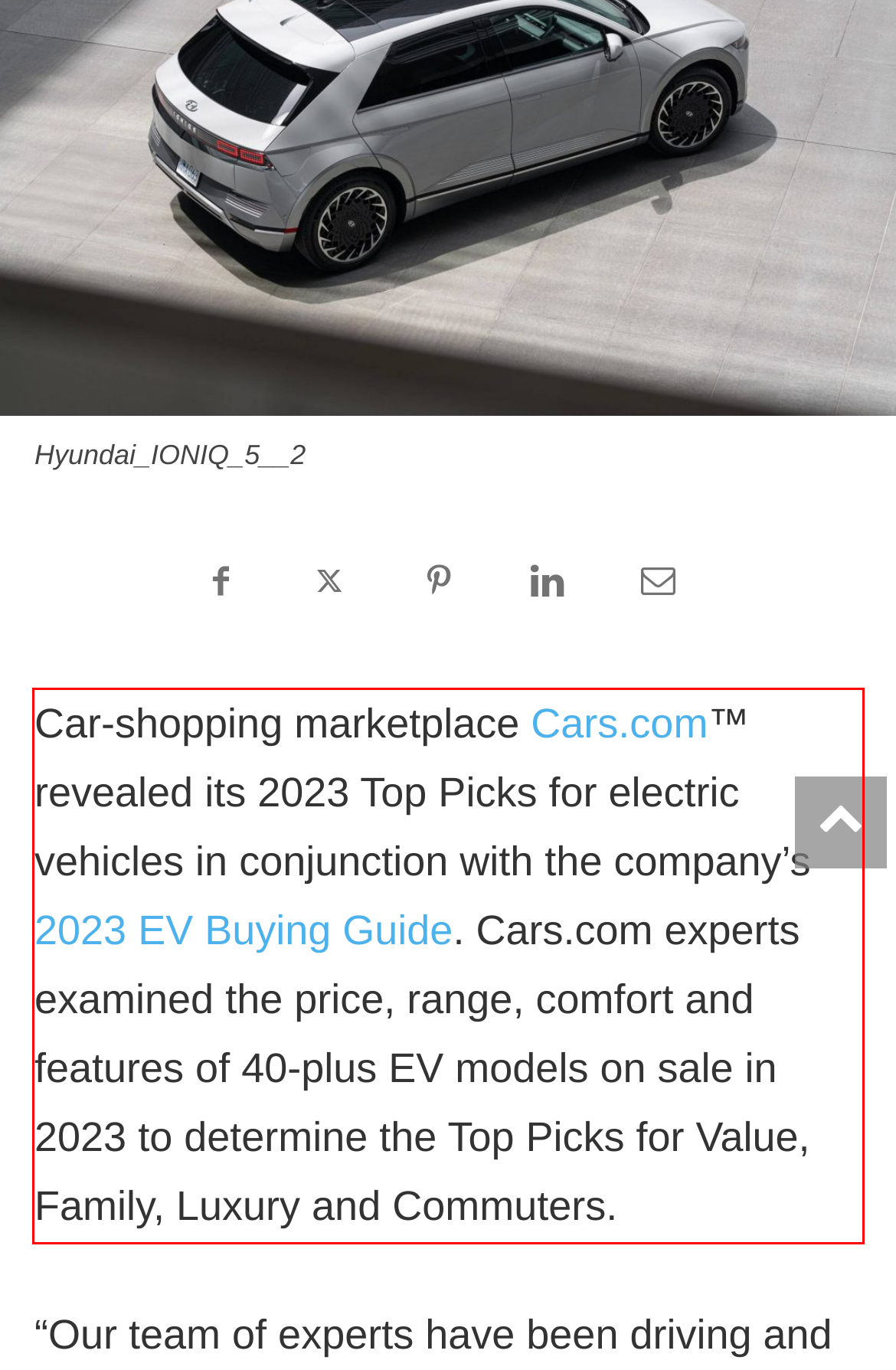Analyze the screenshot of the webpage and extract the text from the UI element that is inside the red bounding box.

Car-shopping marketplace Cars.com™ revealed its 2023 Top Picks for electric vehicles in conjunction with the company’s 2023 EV Buying Guide. Cars.com experts examined the price, range, comfort and features of 40-plus EV models on sale in 2023 to determine the Top Picks for Value, Family, Luxury and Commuters.